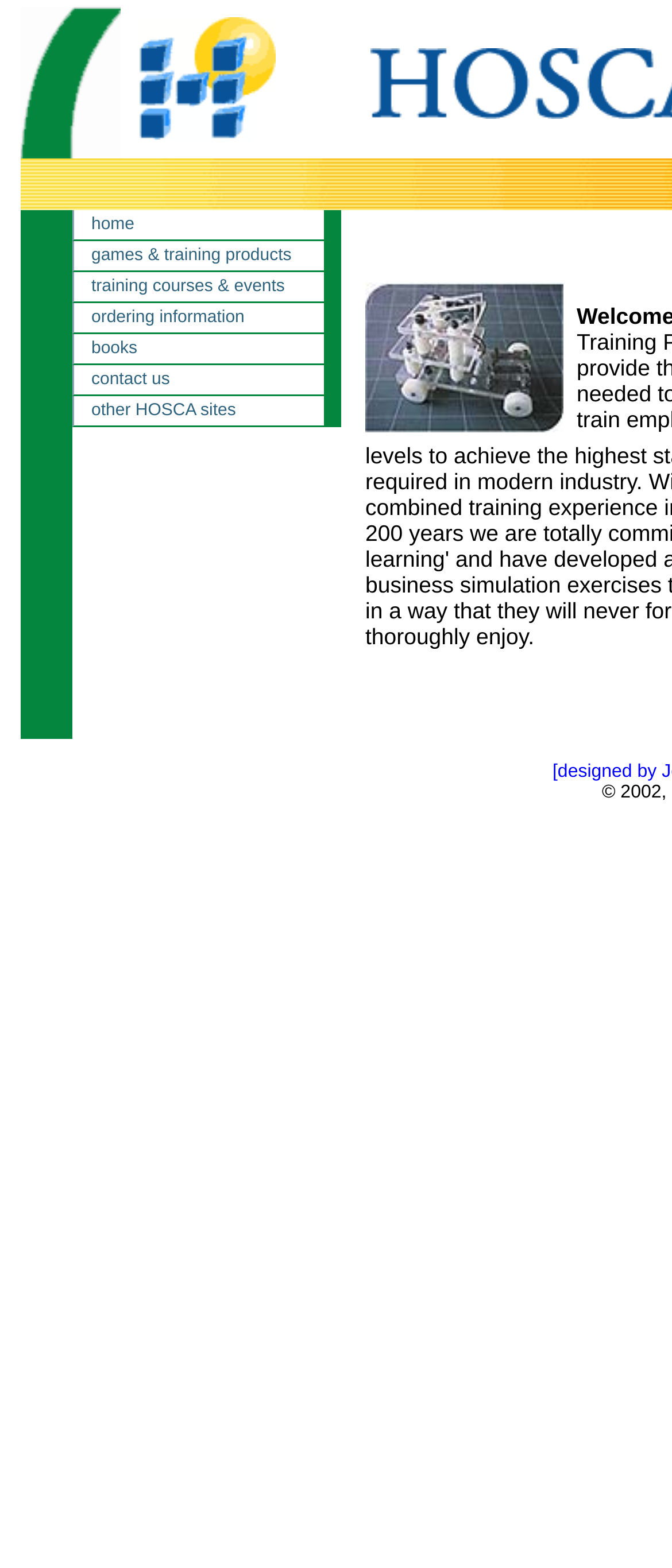Please study the image and answer the question comprehensively:
What is the main purpose of this website?

Based on the webpage's structure and content, it appears to be a website for HOSCA Training Products Limited, which provides employee training equipment and courses. The website's layout and links suggest that it is a platform for users to access training resources and information.